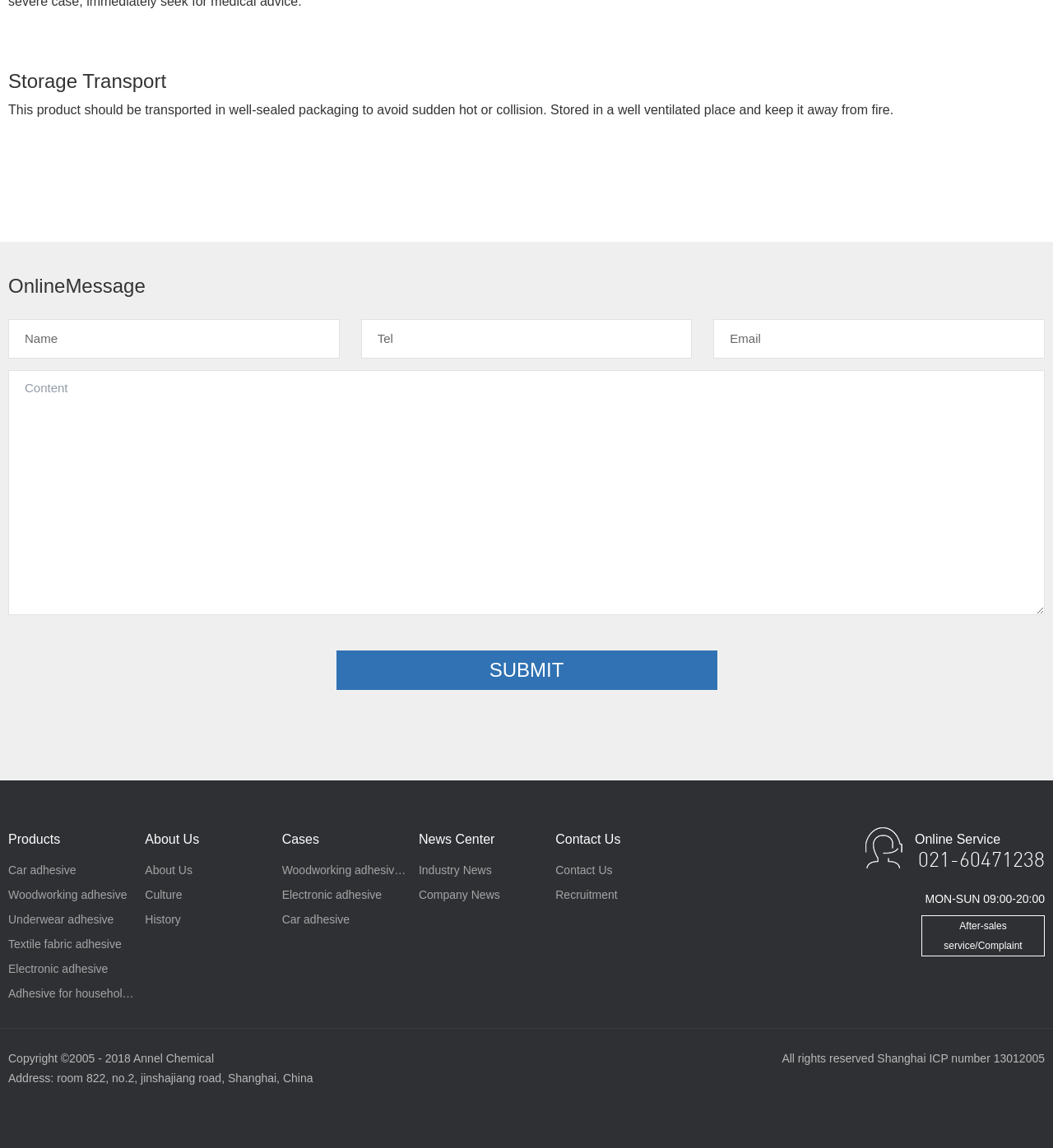Please identify the bounding box coordinates of the area that needs to be clicked to fulfill the following instruction: "Send online message."

[0.008, 0.239, 0.138, 0.259]